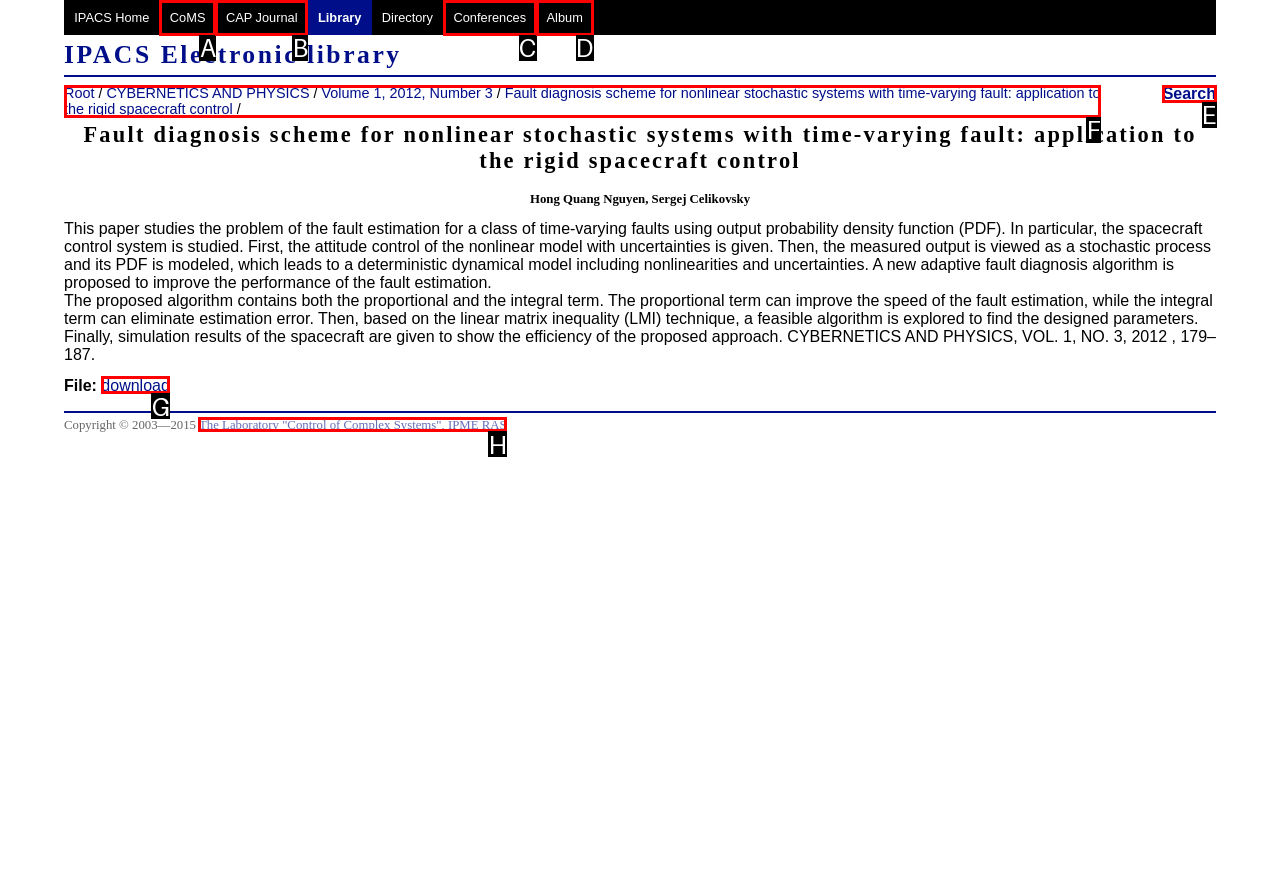Determine which UI element I need to click to achieve the following task: view the document 'Fault diagnosis scheme for nonlinear stochastic systems with time-varying fault: application to the rigid spacecraft control' Provide your answer as the letter of the selected option.

F